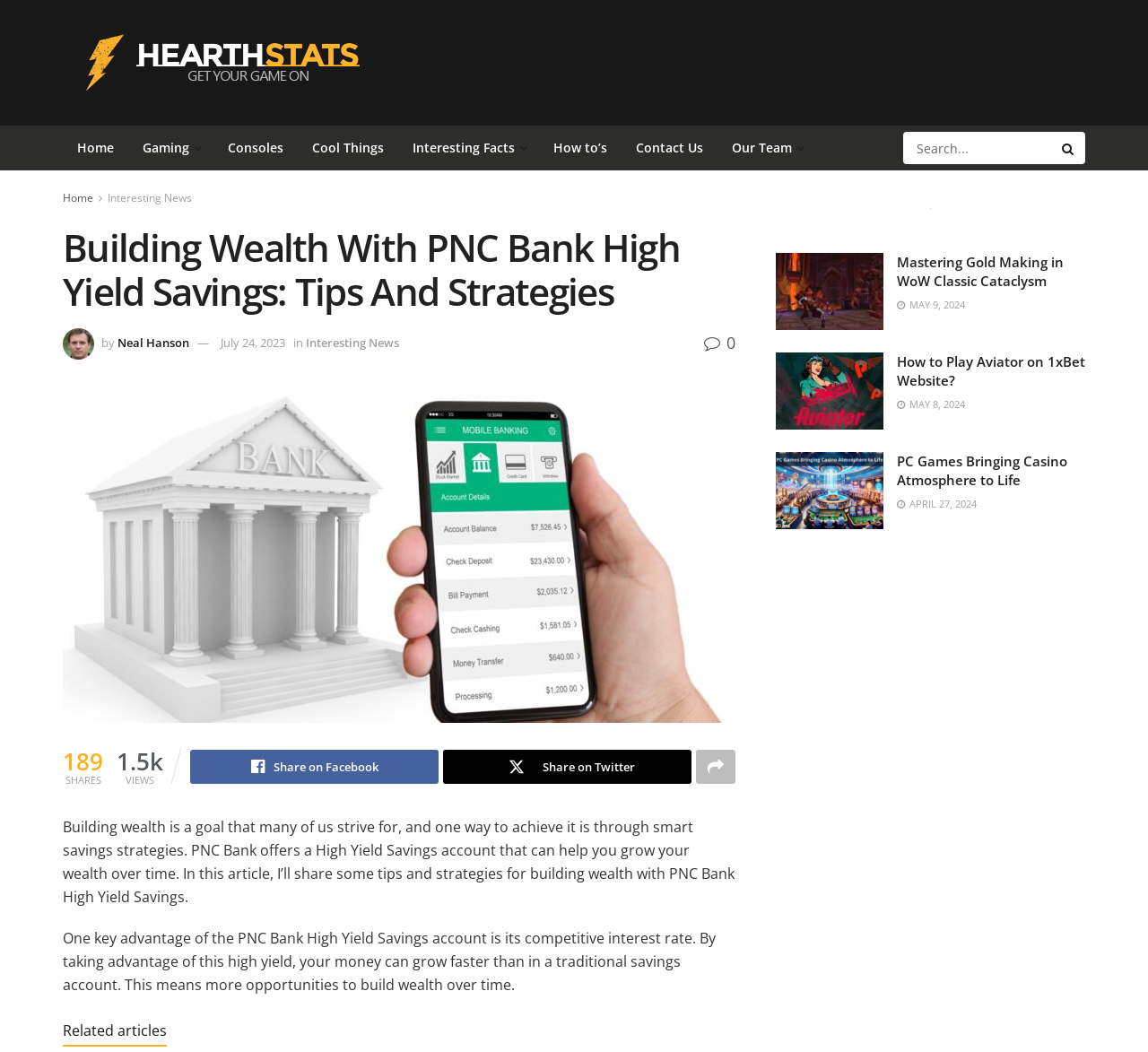Please identify the bounding box coordinates of the element I need to click to follow this instruction: "Click on the Hearth Stats link".

[0.055, 0.029, 0.338, 0.09]